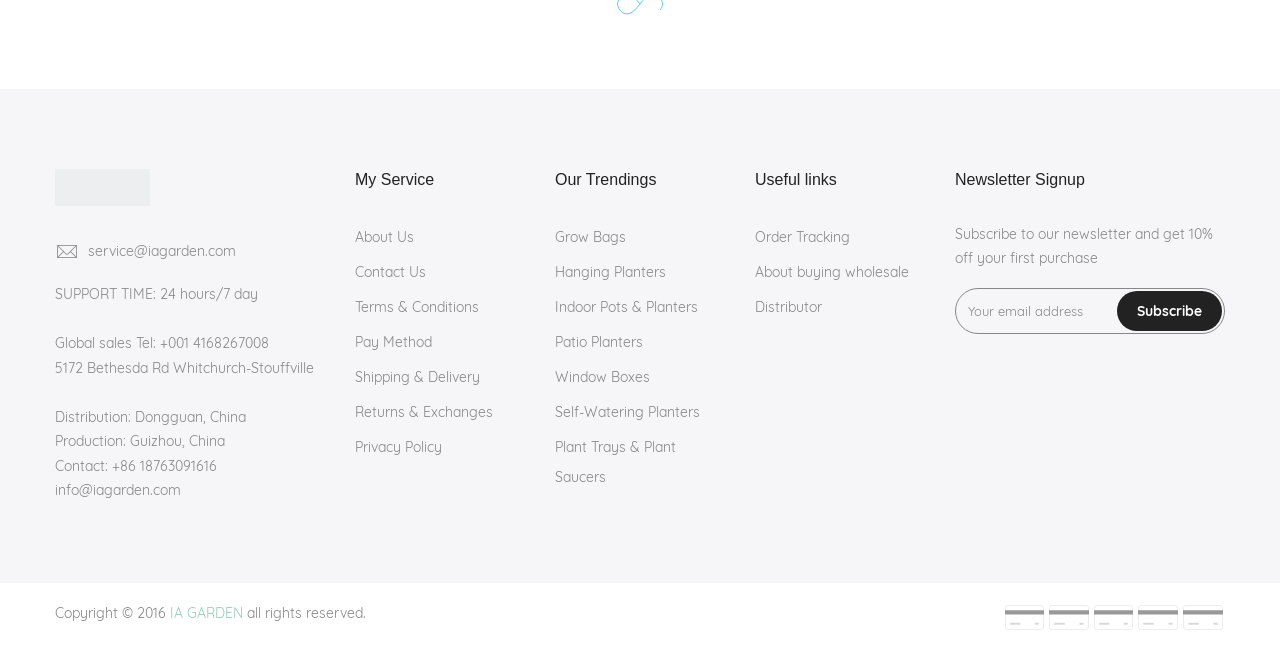Can you show the bounding box coordinates of the region to click on to complete the task described in the instruction: "Check 'Grow Bags'"?

[0.434, 0.35, 0.489, 0.377]